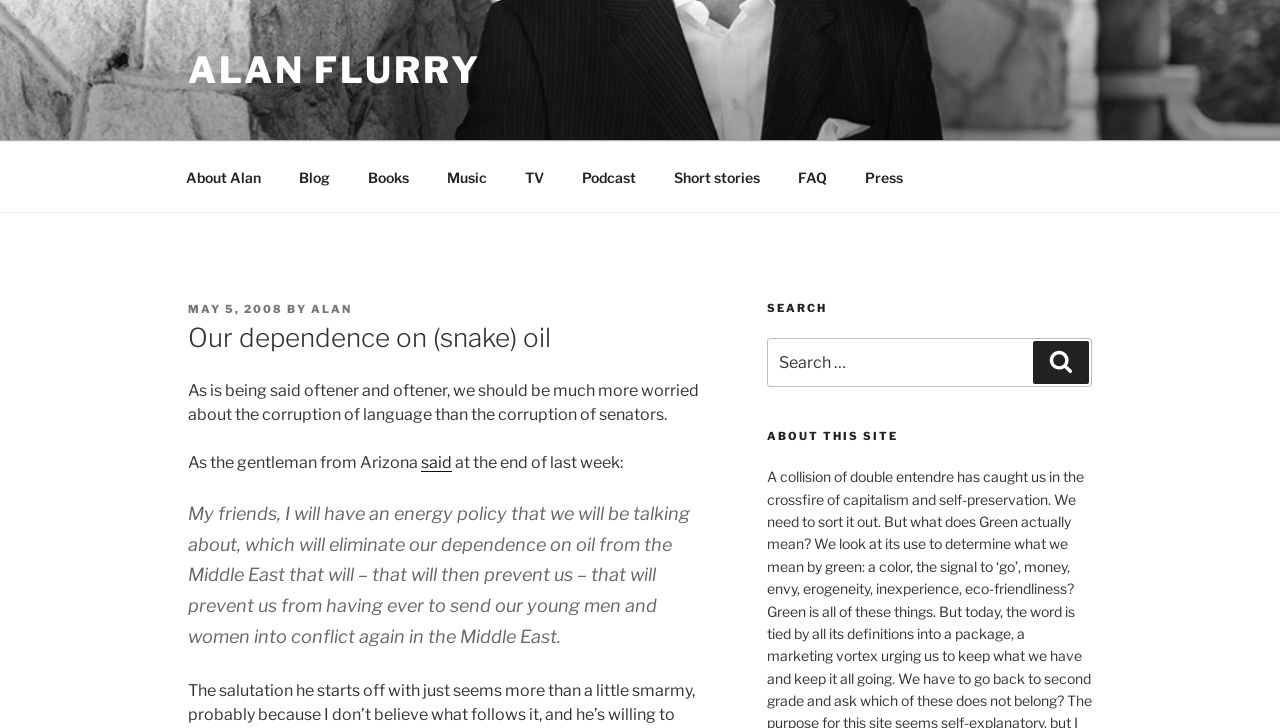Identify the bounding box for the UI element specified in this description: "May 5, 2008". The coordinates must be four float numbers between 0 and 1, formatted as [left, top, right, bottom].

[0.147, 0.415, 0.221, 0.434]